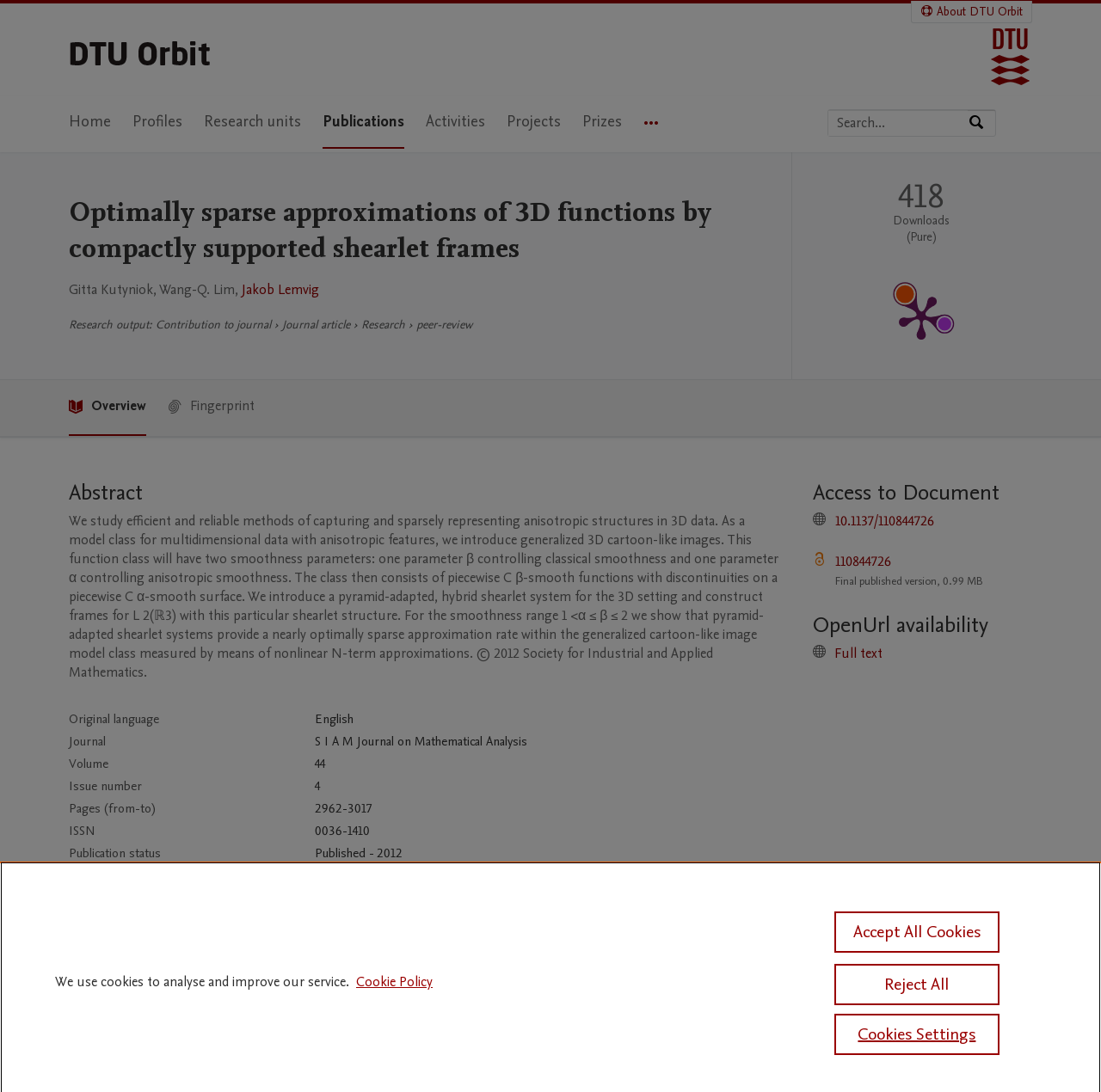Highlight the bounding box coordinates of the element that should be clicked to carry out the following instruction: "Access the full text". The coordinates must be given as four float numbers ranging from 0 to 1, i.e., [left, top, right, bottom].

[0.758, 0.59, 0.802, 0.607]